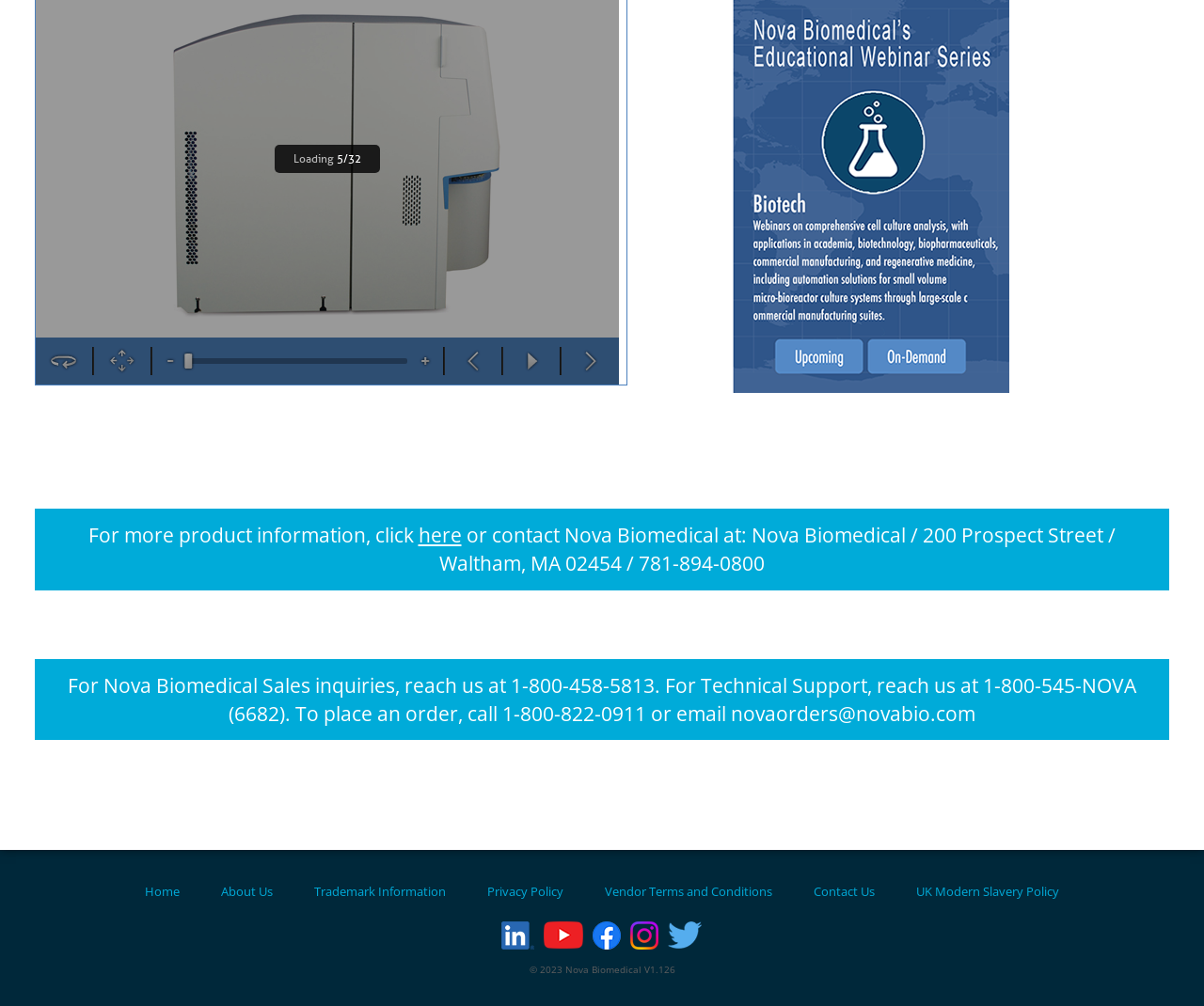Identify the bounding box coordinates of the area that should be clicked in order to complete the given instruction: "Follow us on Twitter". The bounding box coordinates should be four float numbers between 0 and 1, i.e., [left, top, right, bottom].

[0.554, 0.916, 0.582, 0.943]